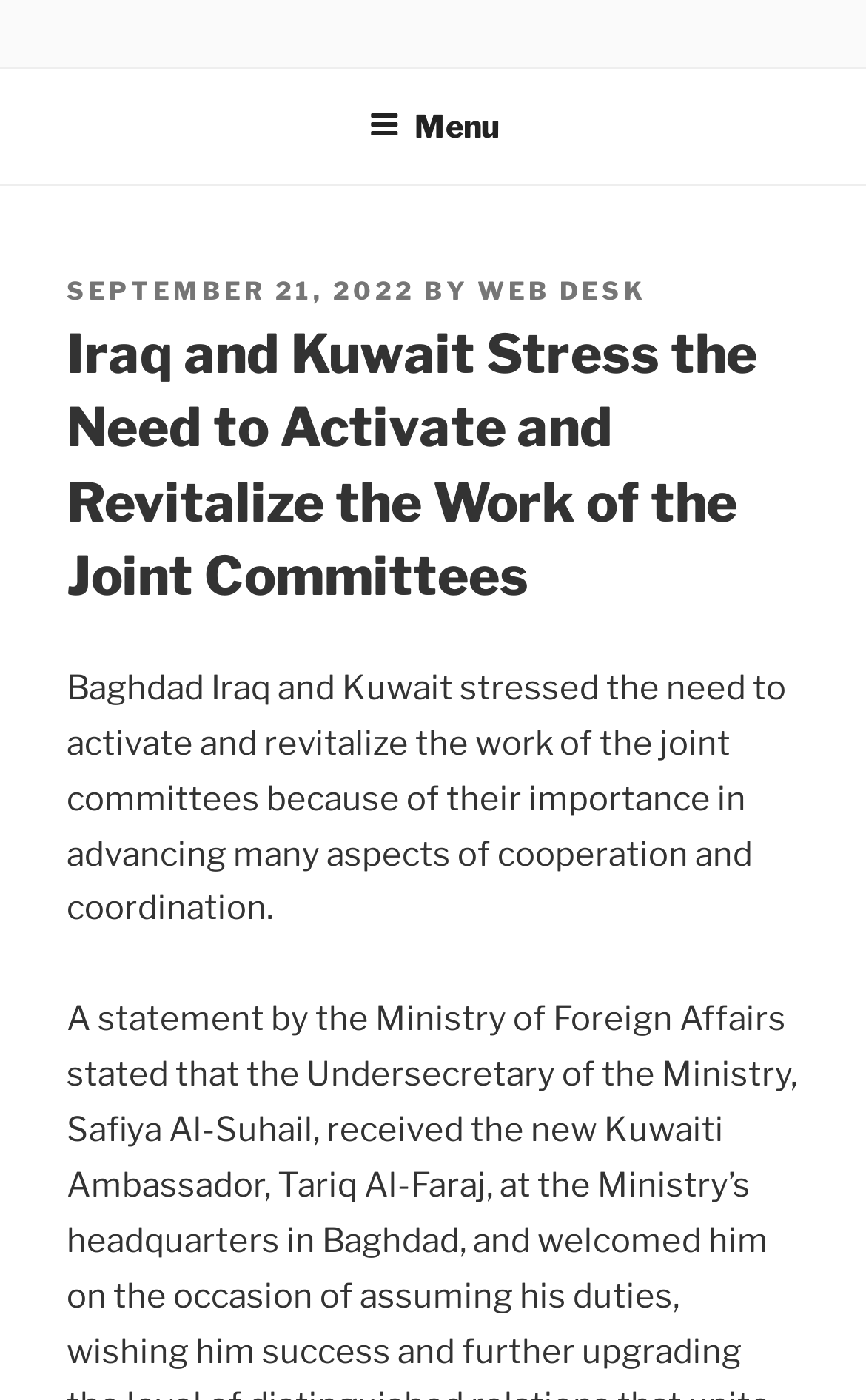What is the name of the news source?
Please provide a comprehensive and detailed answer to the question.

The name of the news source can be found at the top of the webpage, where it says 'OMAN ONLINE NEWS' in a prominent link.